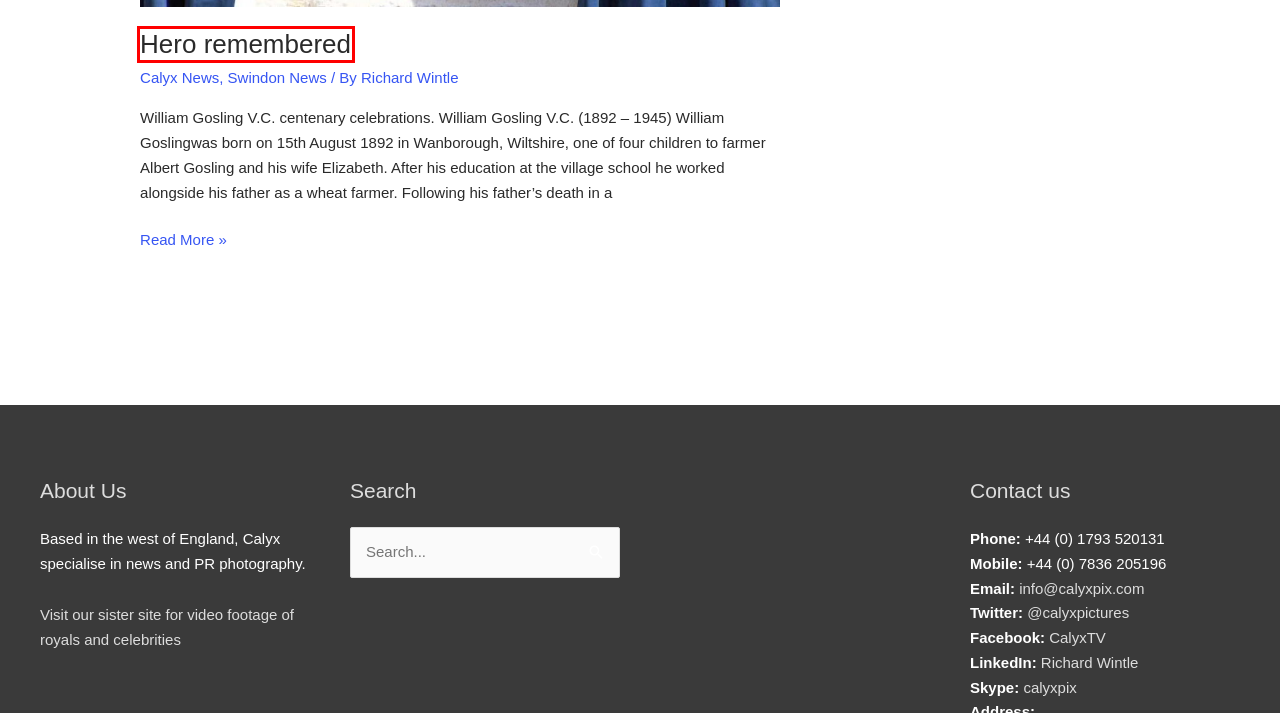Inspect the screenshot of a webpage with a red rectangle bounding box. Identify the webpage description that best corresponds to the new webpage after clicking the element inside the bounding box. Here are the candidates:
A. Wiltshire News Archives - Calyx
B. Obtaining images - Calyx
C. Hero remembered - Calyx
D. CalyxTV - Exclusive Royal and Celebrity Video Footage
E. Highworth Remembers - Calyx
F. Sport Swindon -
G. Calyx News Archives - Calyx
H. About Us - Calyx

C